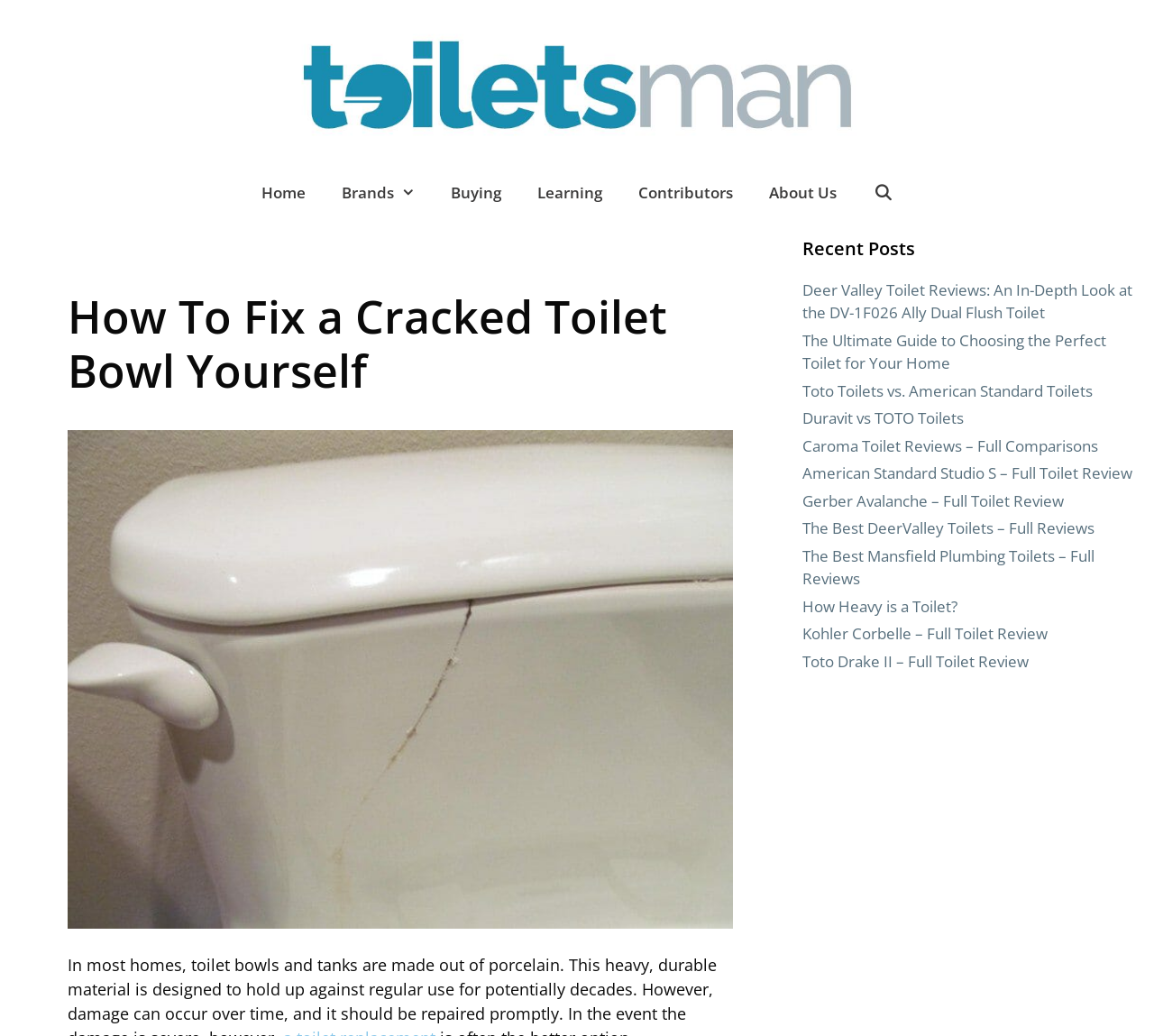Answer the question in a single word or phrase:
What is the material of toilet bowls and tanks?

Porcelain